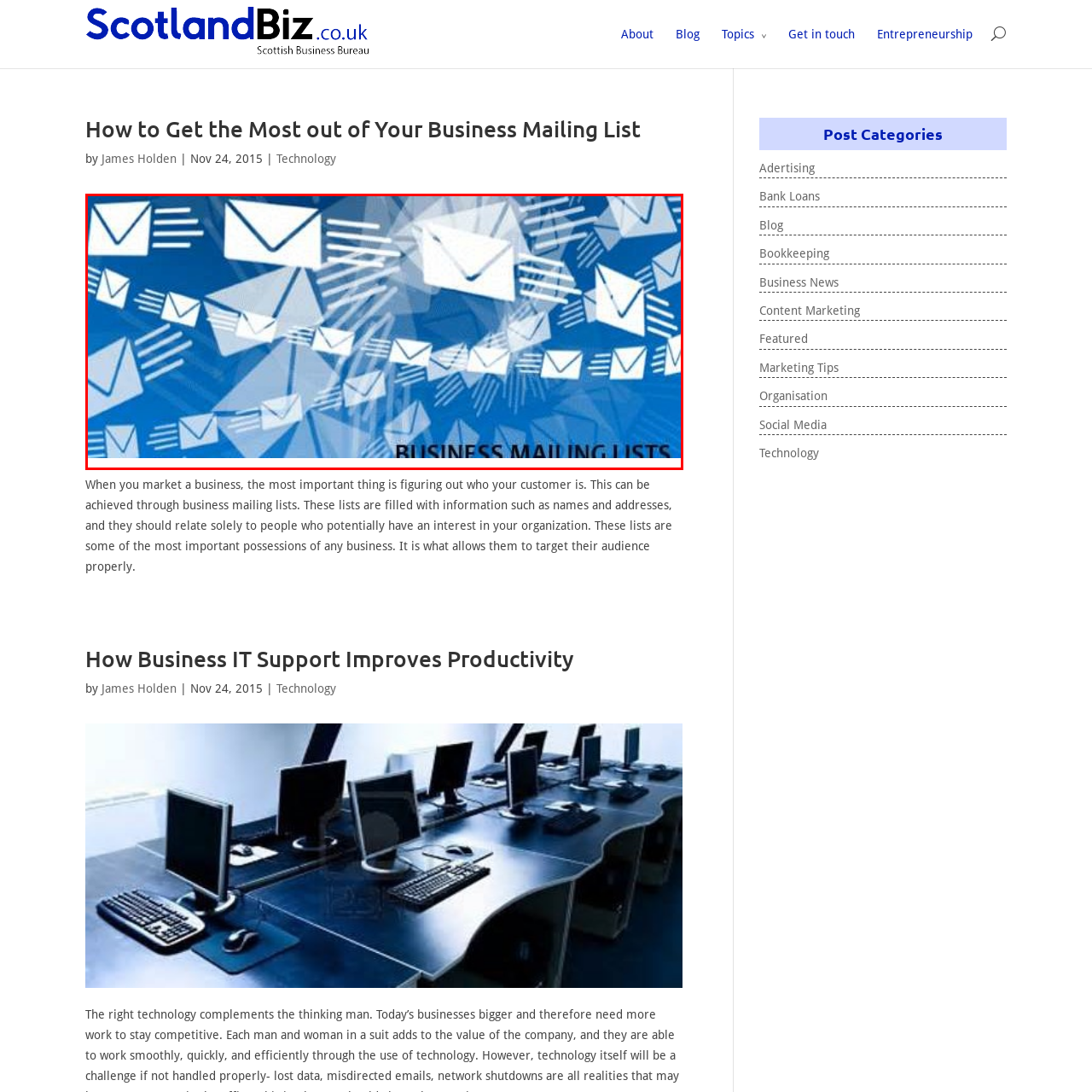Focus on the image confined within the red boundary and provide a single word or phrase in response to the question:
What is the theme emphasized by the bold text at the bottom of the image?

BUSINESS MAILING LISTS